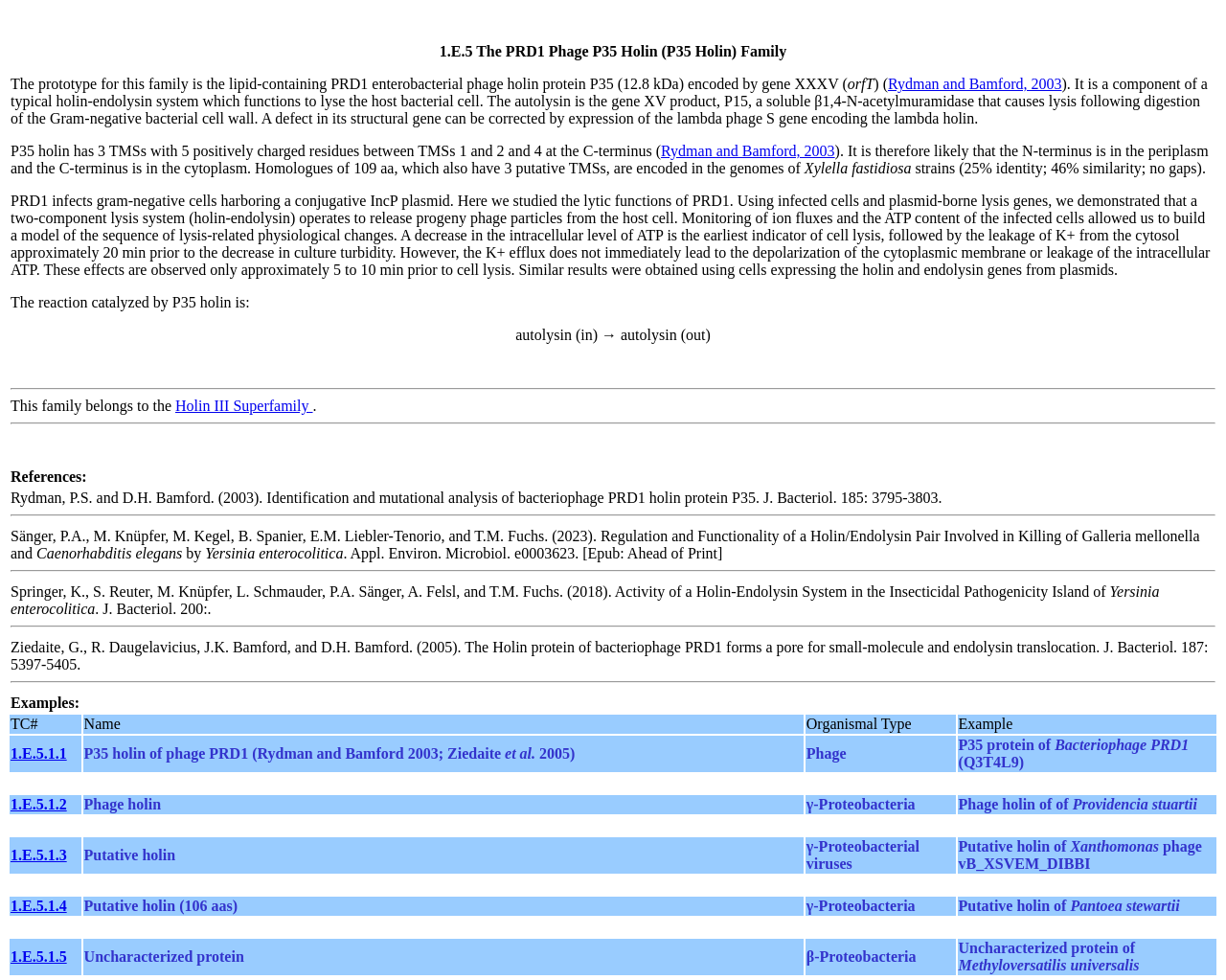Please identify the bounding box coordinates of the element's region that needs to be clicked to fulfill the following instruction: "Explore the example '1.E.5.1.1'". The bounding box coordinates should consist of four float numbers between 0 and 1, i.e., [left, top, right, bottom].

[0.009, 0.761, 0.054, 0.777]